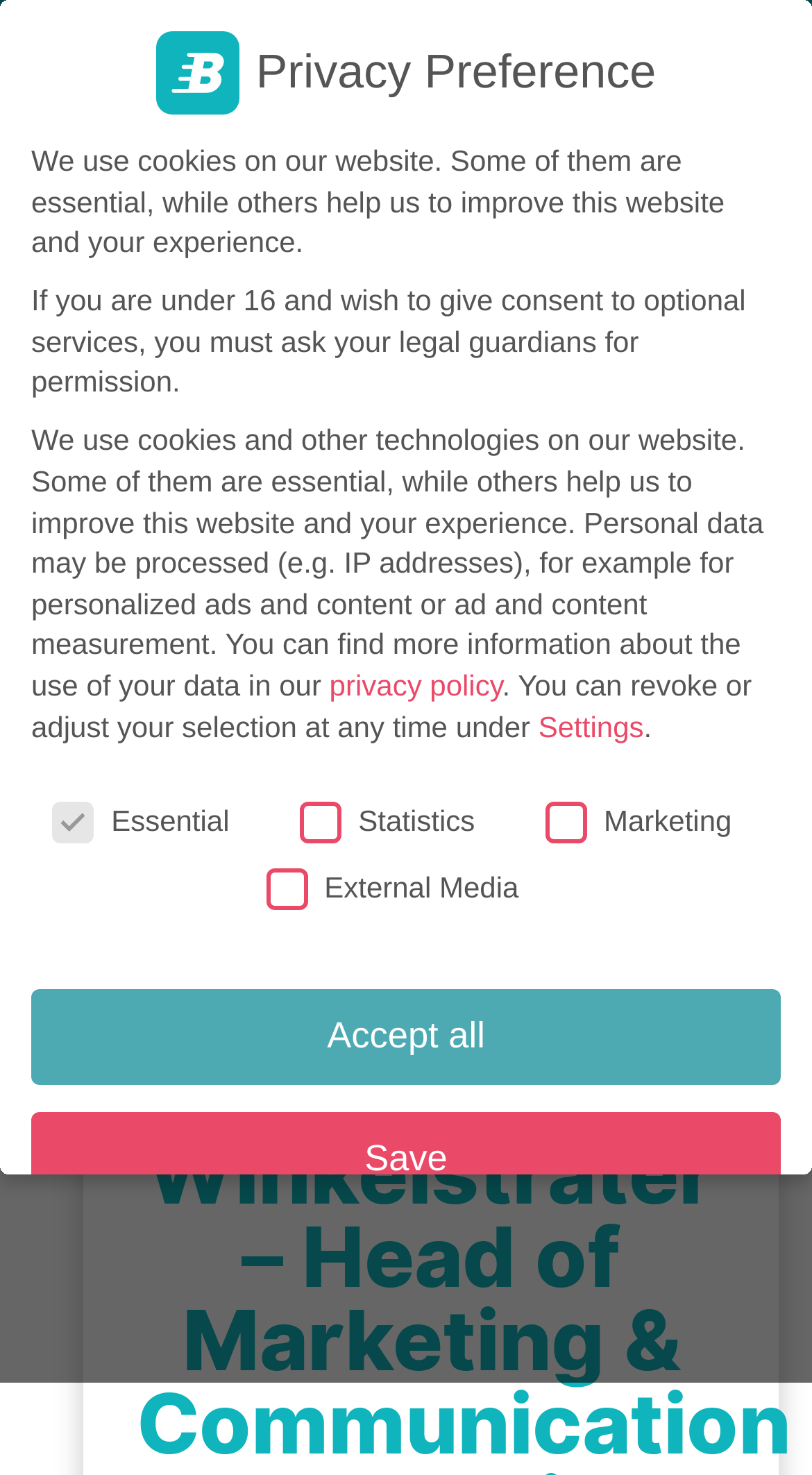What is the title of the blog section?
Use the information from the image to give a detailed answer to the question.

The heading element with the text 'Brandification Blog' is located at the top of the webpage, with bounding box coordinates [0.128, 0.408, 0.933, 0.554]. This suggests that the title of the blog section is 'Brandification Blog'.